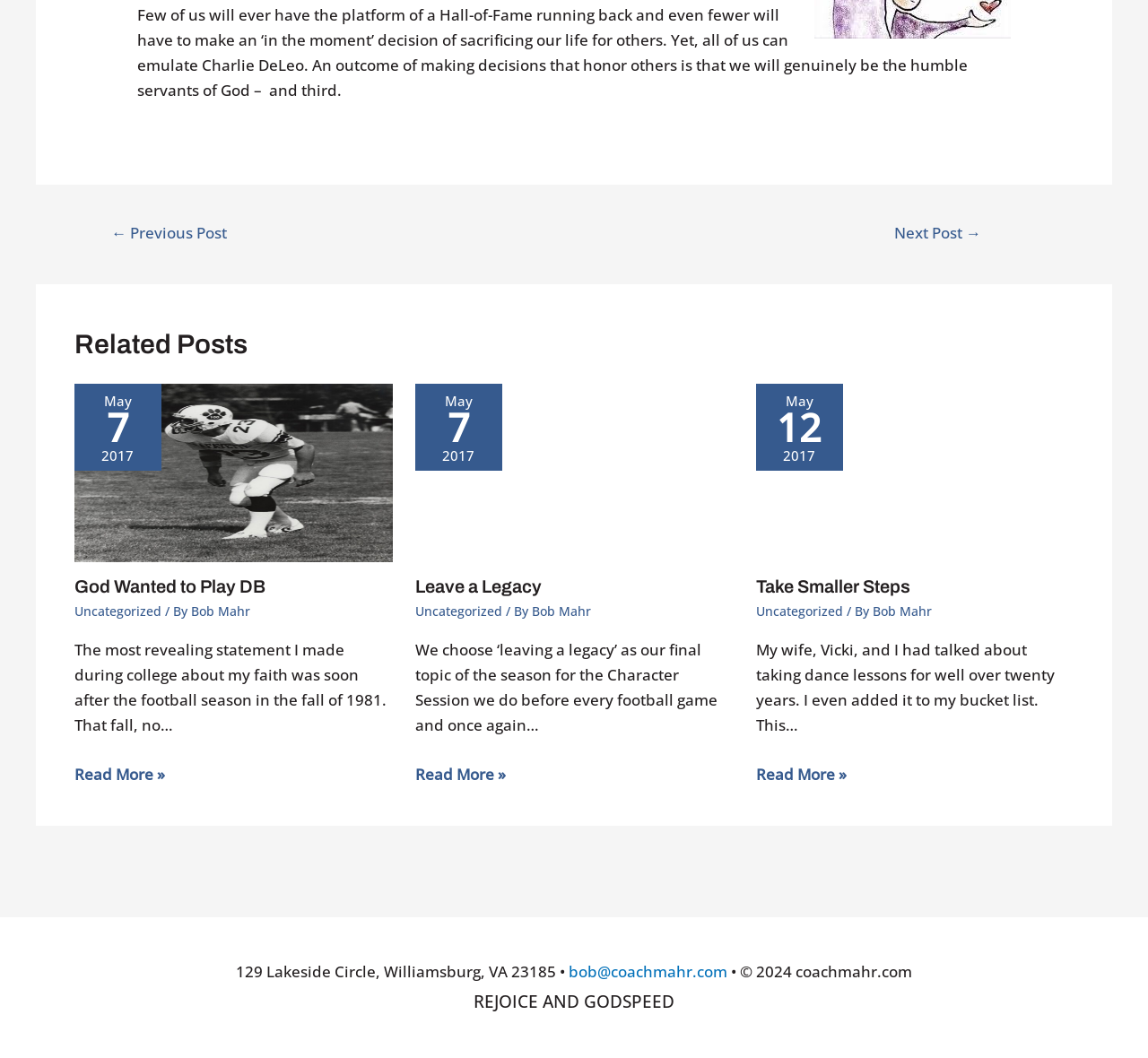Identify the bounding box coordinates for the UI element described by the following text: "register with center donation". Provide the coordinates as four float numbers between 0 and 1, in the format [left, top, right, bottom].

None